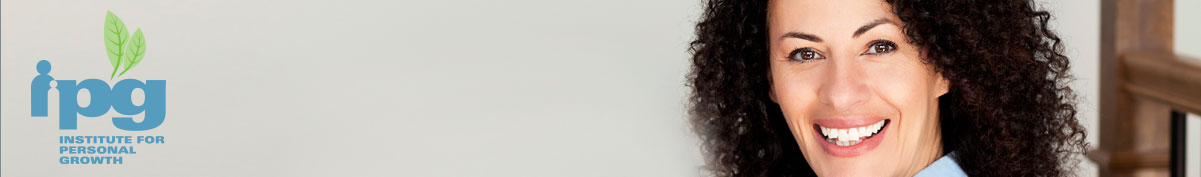Where is the logo of the 'Institute for Personal Growth' located?
We need a detailed and meticulous answer to the question.

According to the caption, the logo of the 'Institute for Personal Growth' is prominently displayed on the left side of the image, demonstrating the organization's commitment to fostering emotional well-being.